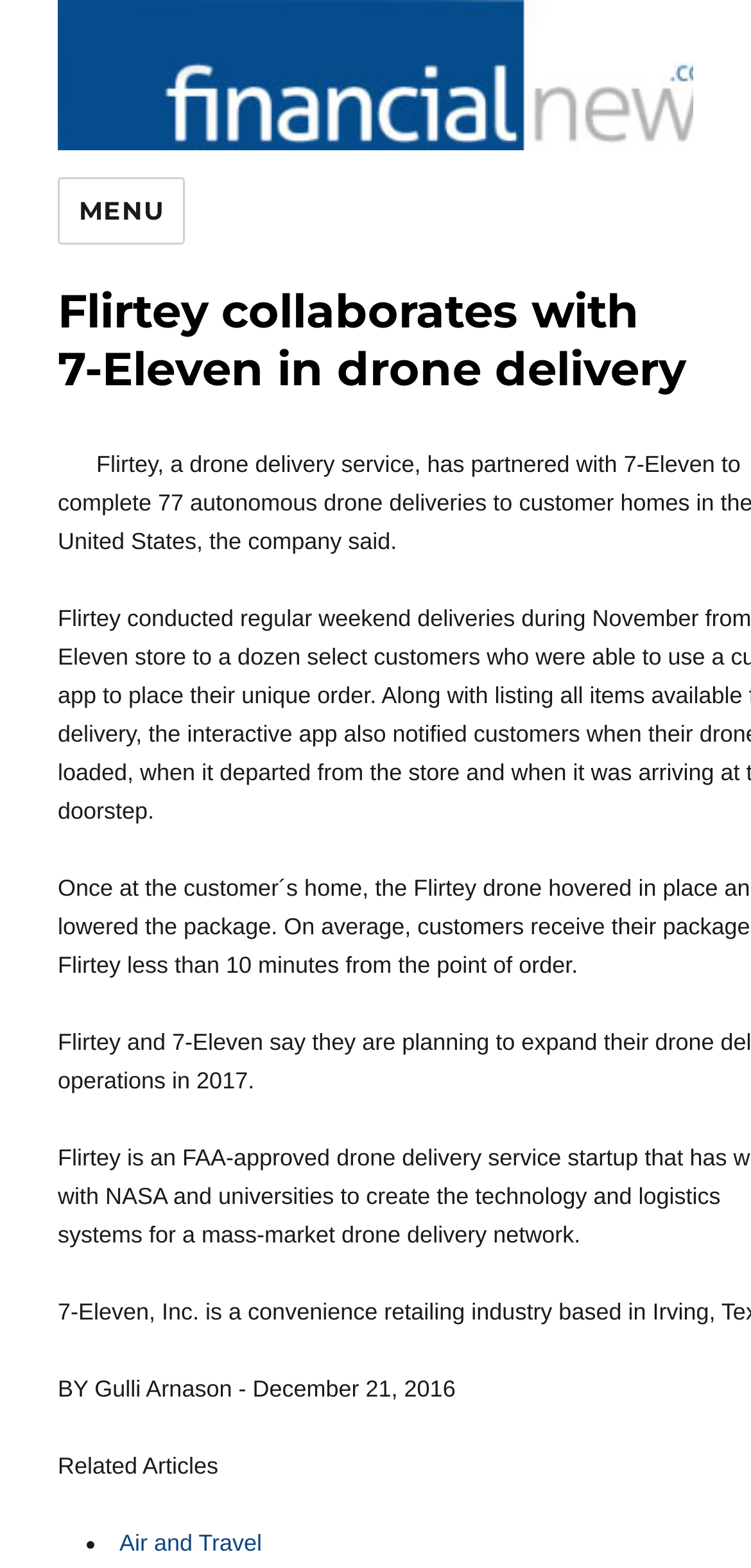How many related articles are listed?
Analyze the image and provide a thorough answer to the question.

The number of related articles can be found by looking at the list of links below the text 'Related Articles'. There is only one link, 'Air and Travel', which indicates that there is only one related article.